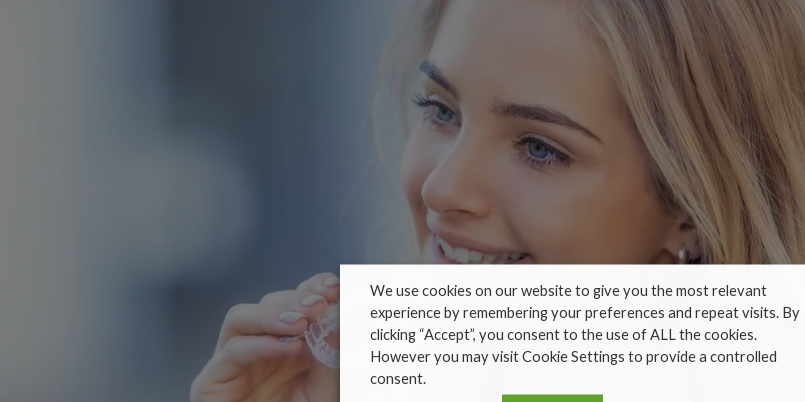Explain the image in a detailed and descriptive way.

The image features a young woman holding Invisalign clear braces, showcasing her bright smile and demonstrating the application of orthodontic treatment. Against a softly blurred background, she appears to engage with the aligners confidently, highlighting the effectiveness and aesthetics of Invisalign. This visual representation aligns with the content promoting the use of Invisalign clear braces in Bexley, where many individuals are exploring this treatment option for correcting dental alignment issues while maintaining an unobtrusive appearance. The scene encapsulates the experience of modern orthodontic care, making it an inviting choice for those considering braces.